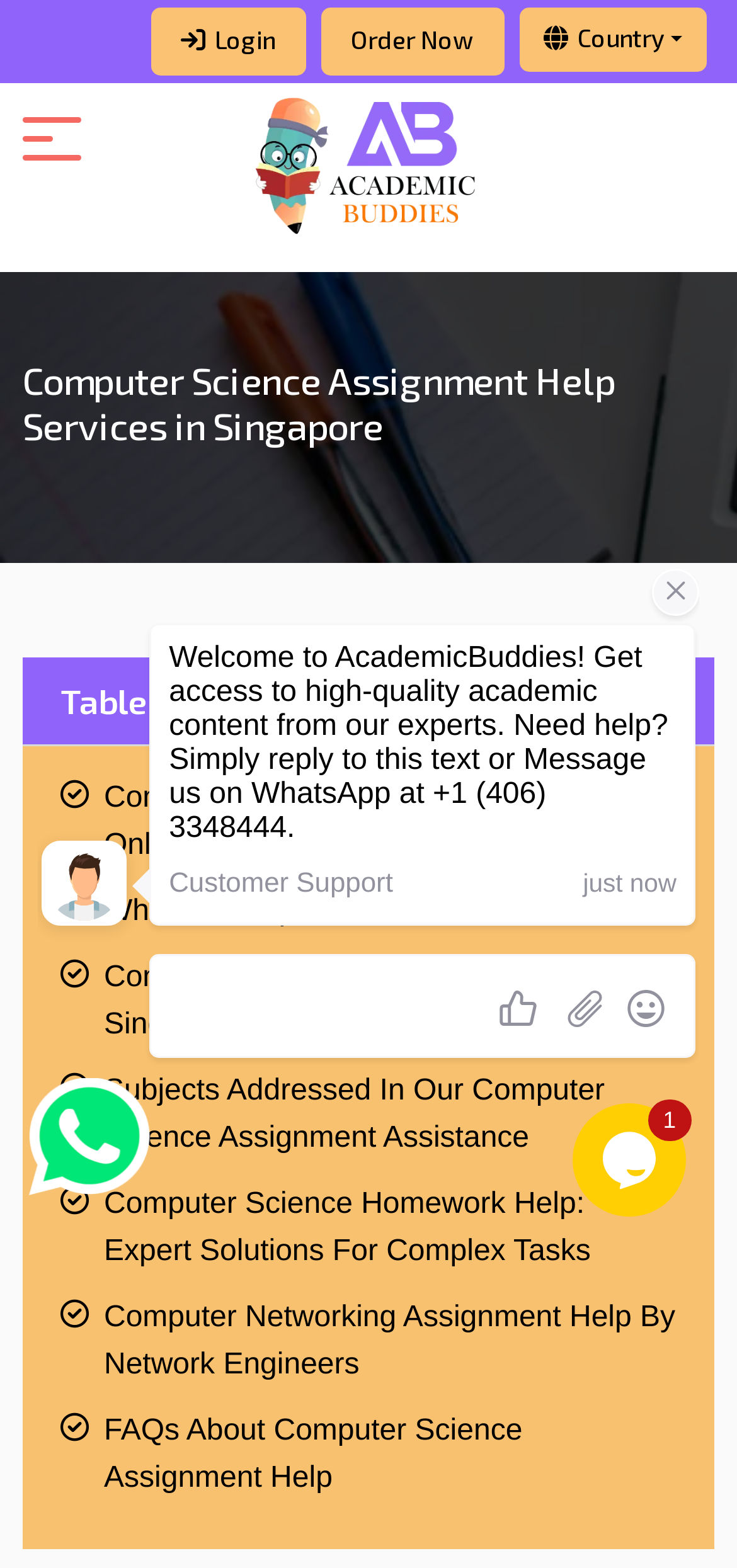Please find the bounding box for the following UI element description. Provide the coordinates in (top-left x, top-left y, bottom-right x, bottom-right y) format, with values between 0 and 1: What is Computer Science?

[0.141, 0.57, 0.652, 0.591]